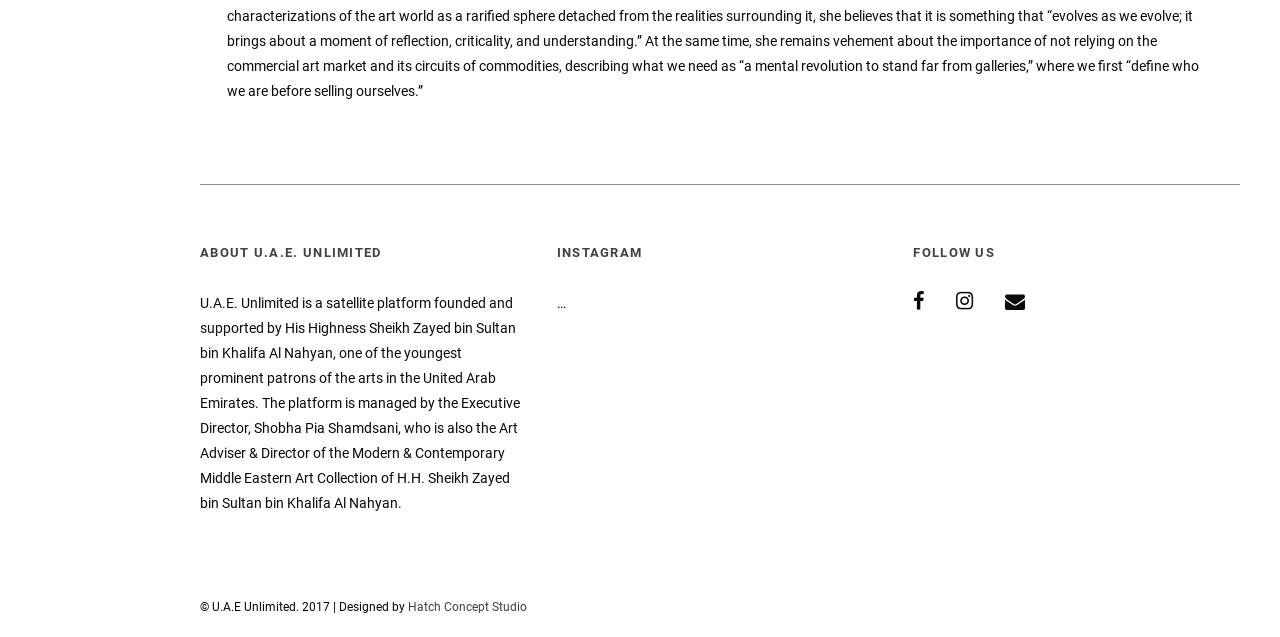Given the description aria-label="Instagram", predict the bounding box coordinates of the UI element. Ensure the coordinates are in the format (top-left x, top-left y, bottom-right x, bottom-right y) and all values are between 0 and 1.

None